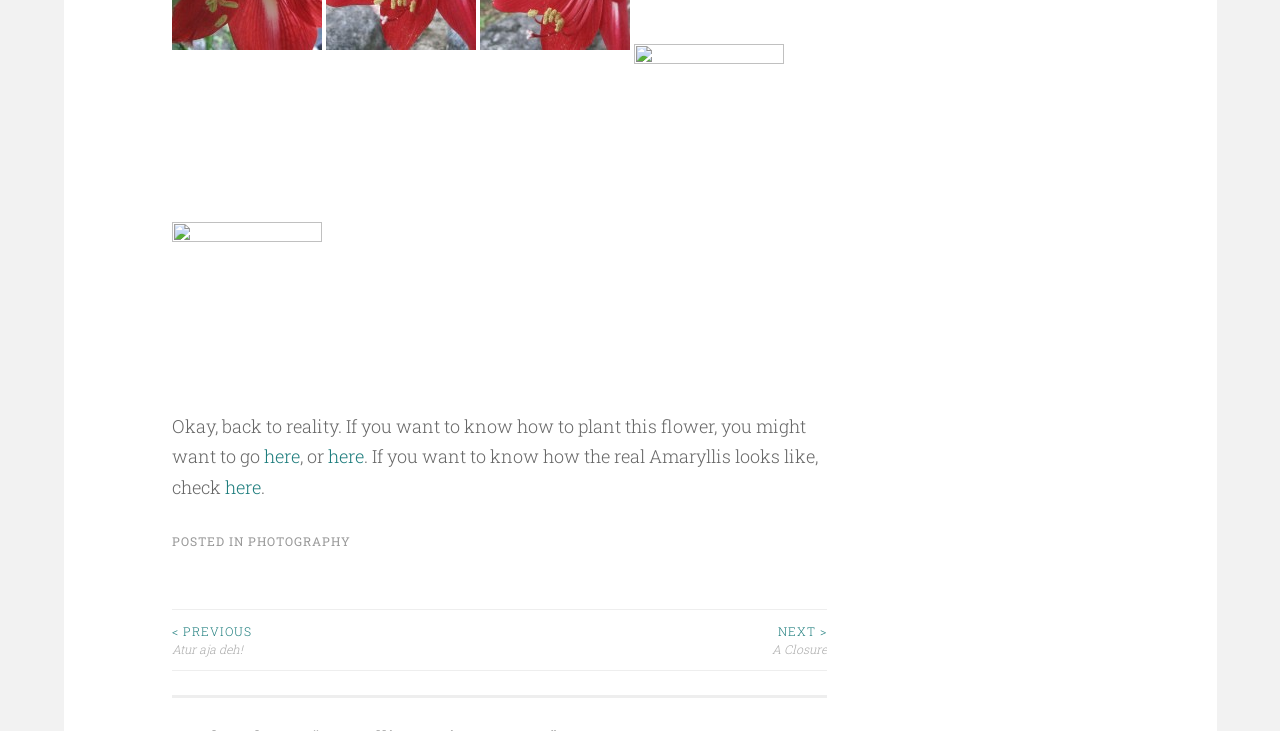Find and indicate the bounding box coordinates of the region you should select to follow the given instruction: "click the first link".

[0.134, 0.061, 0.251, 0.094]